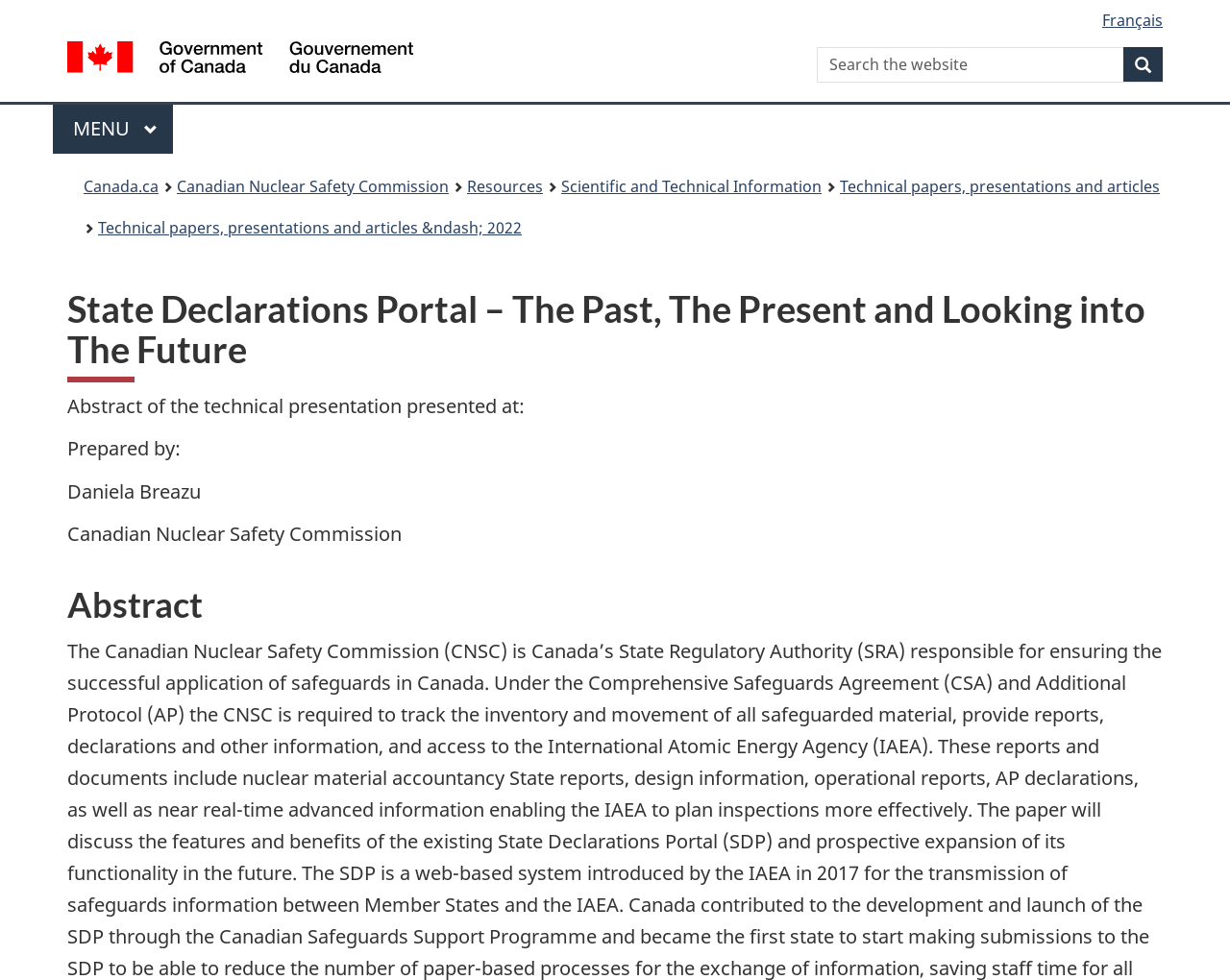What is the search bar placeholder text? Based on the screenshot, please respond with a single word or phrase.

Search the website